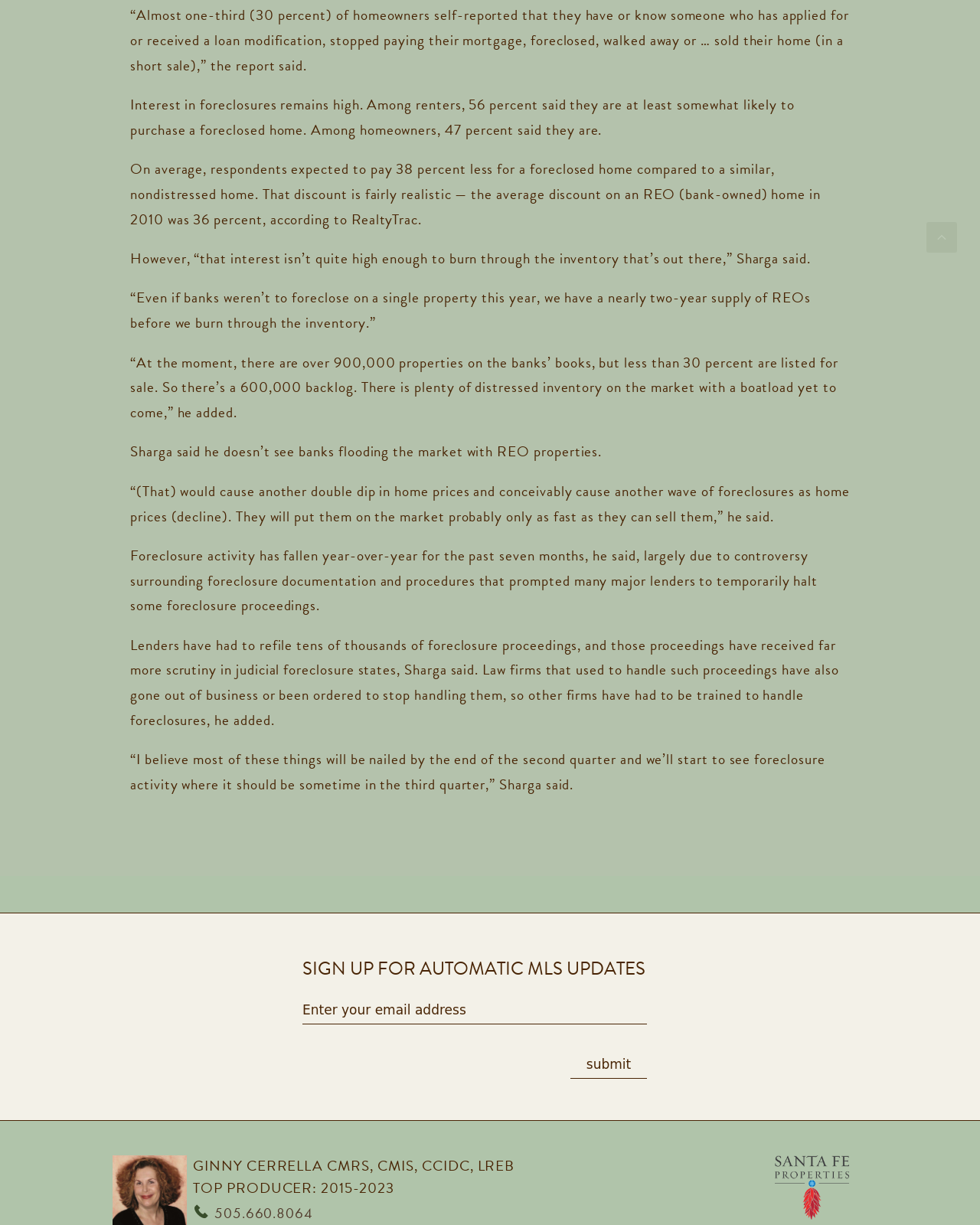What is the purpose of the textbox?
Provide an in-depth answer to the question, covering all aspects.

The textbox is located below the 'SIGN UP FOR AUTOMATIC MLS UPDATES' heading, and its placeholder text is 'Enter your email address', indicating that it is used to input an email address for receiving automatic MLS updates.